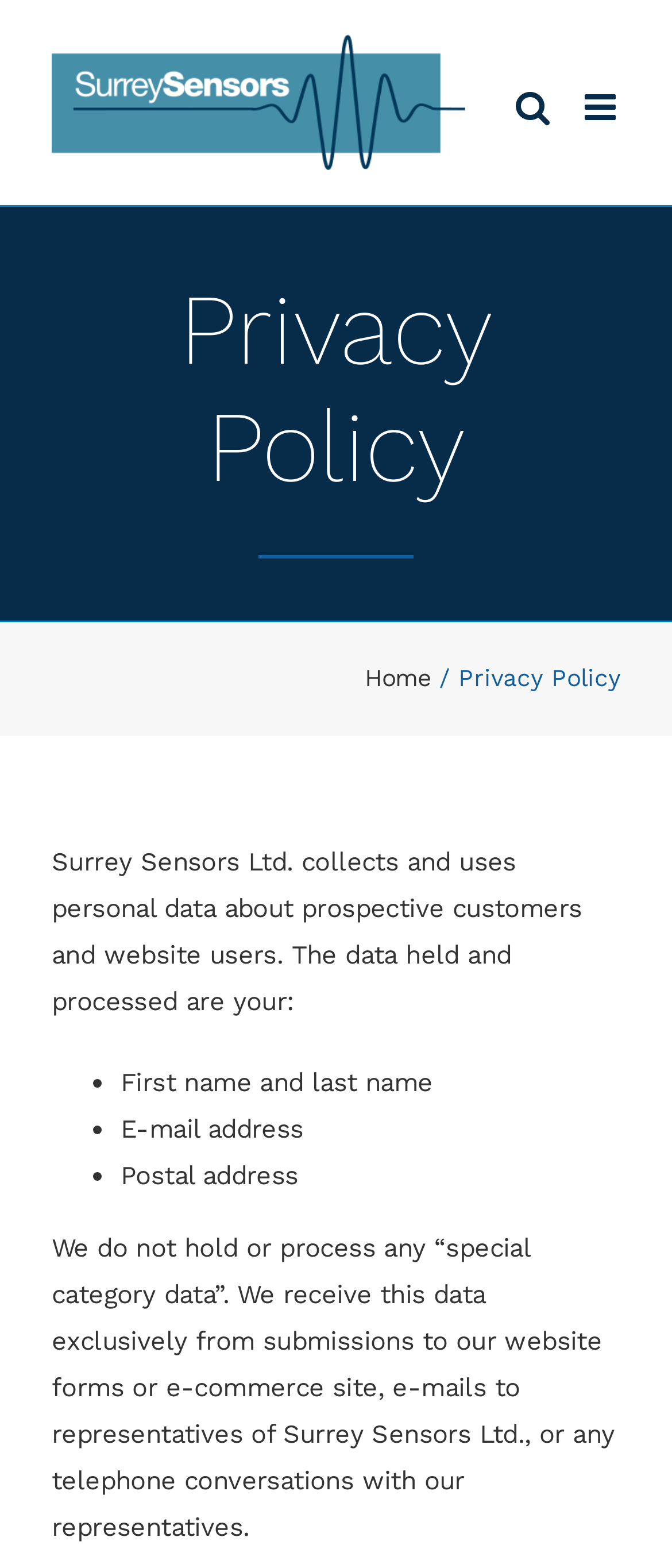What is the name of the company described in the webpage?
Using the details shown in the screenshot, provide a comprehensive answer to the question.

The webpage has a region 'Page Title Bar' which contains a heading 'Privacy Policy' and a static text 'Surrey Sensors Ltd. collects and uses personal data about prospective customers and website users.' From this, we can infer that the company being referred to is Surrey Sensors Ltd.